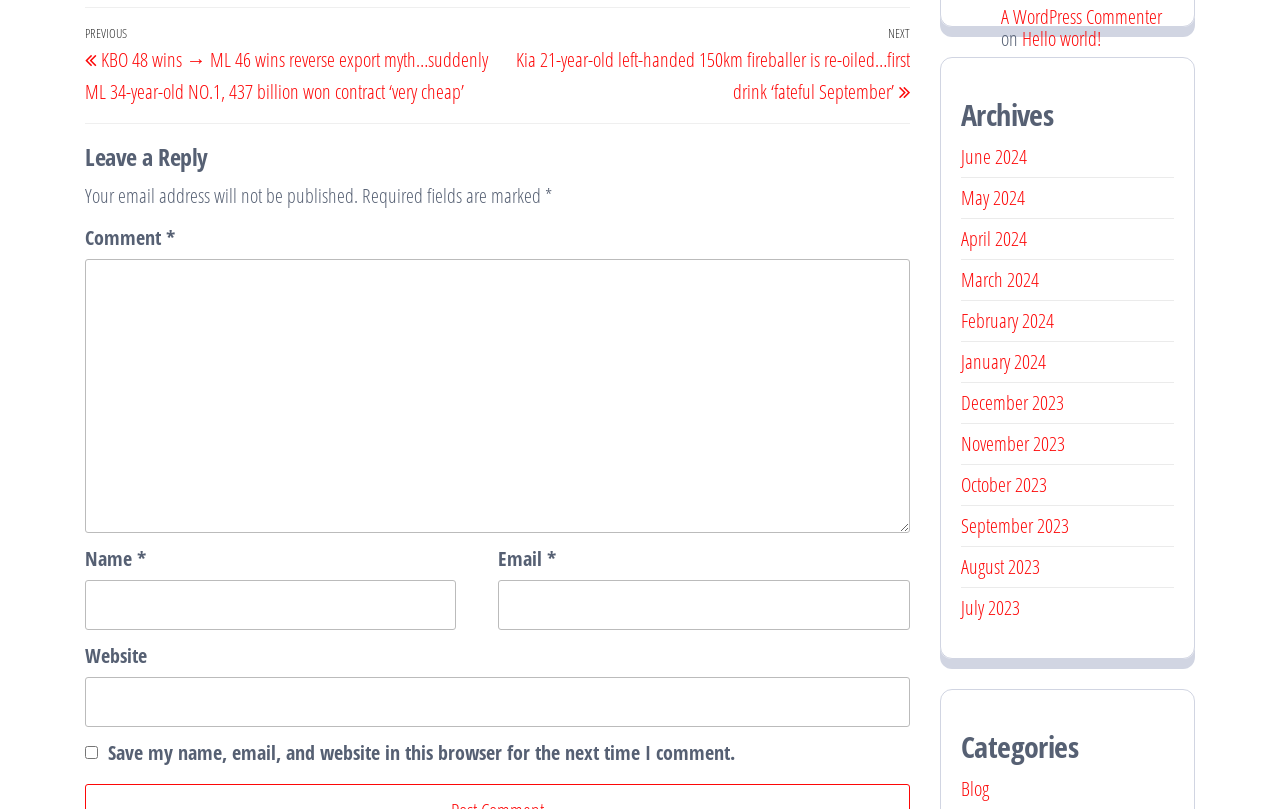Please mark the bounding box coordinates of the area that should be clicked to carry out the instruction: "View archives".

[0.751, 0.121, 0.917, 0.162]